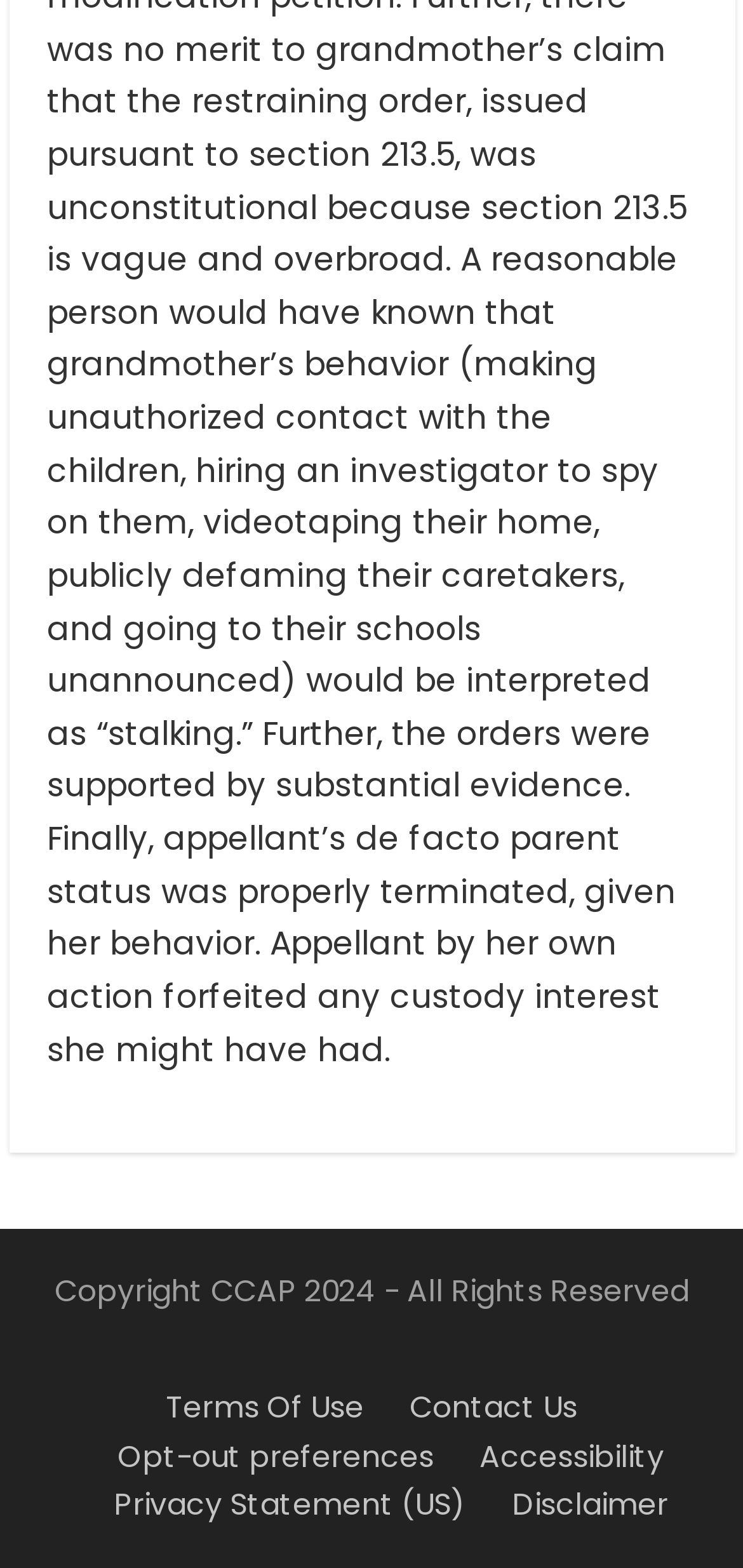Identify the bounding box for the UI element described as: "Accessibility". The coordinates should be four float numbers between 0 and 1, i.e., [left, top, right, bottom].

[0.645, 0.916, 0.894, 0.941]